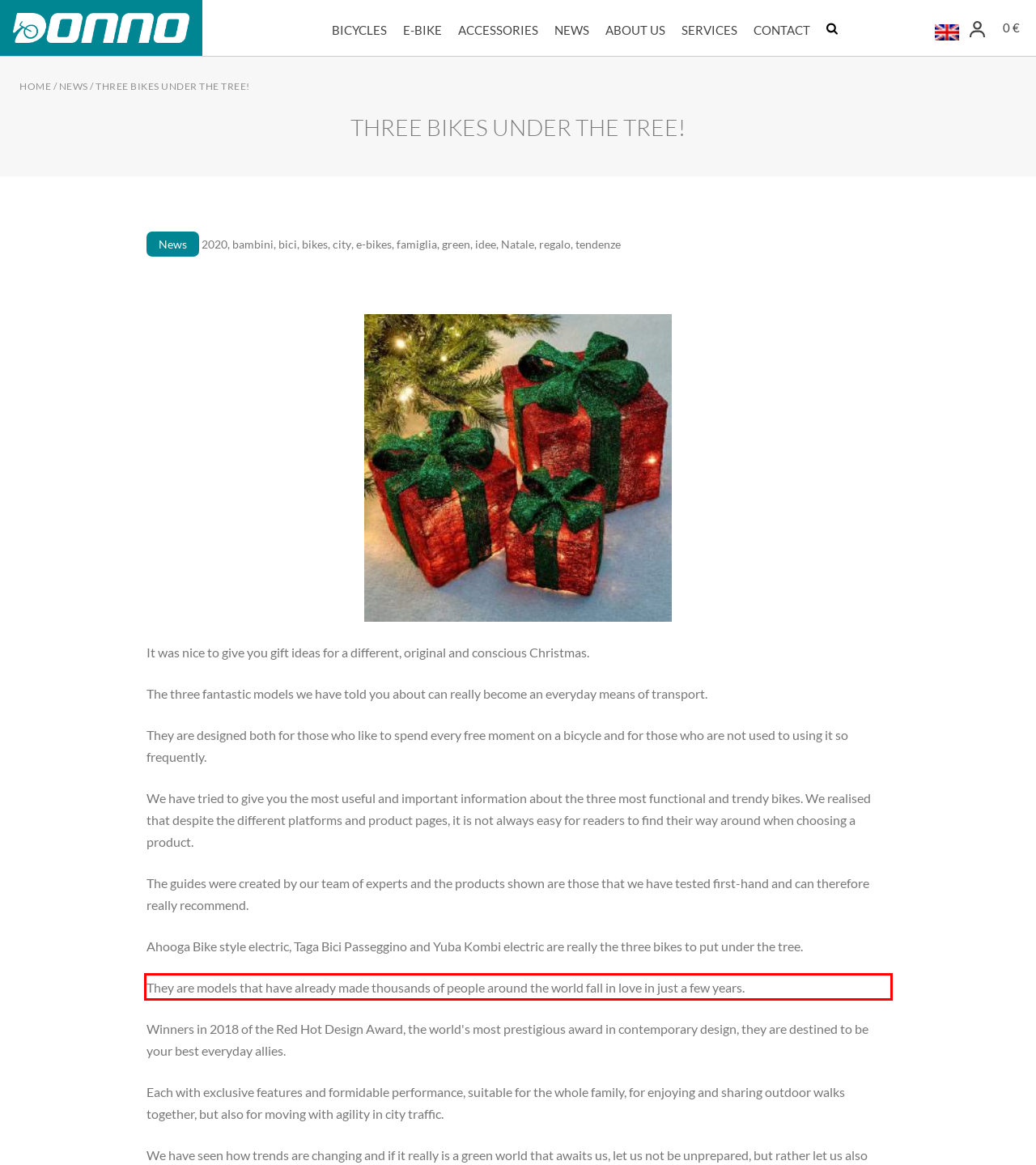The screenshot you have been given contains a UI element surrounded by a red rectangle. Use OCR to read and extract the text inside this red rectangle.

They are models that have already made thousands of people around the world fall in love in just a few years.